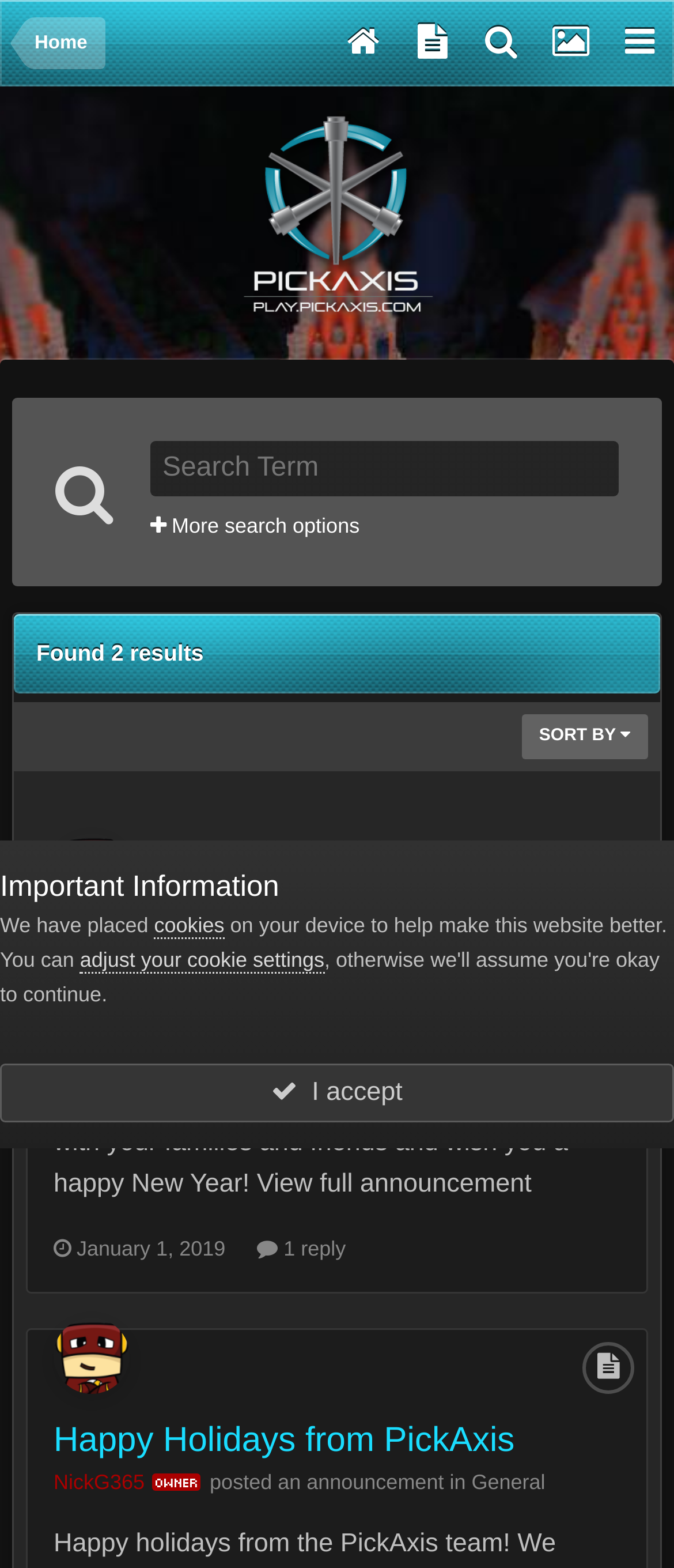What is the topic of the first result?
Kindly offer a comprehensive and detailed response to the question.

The answer can be found in the heading 'Happy Holidays from PickAxis' which is located in the first result section, indicating the topic of the first result.